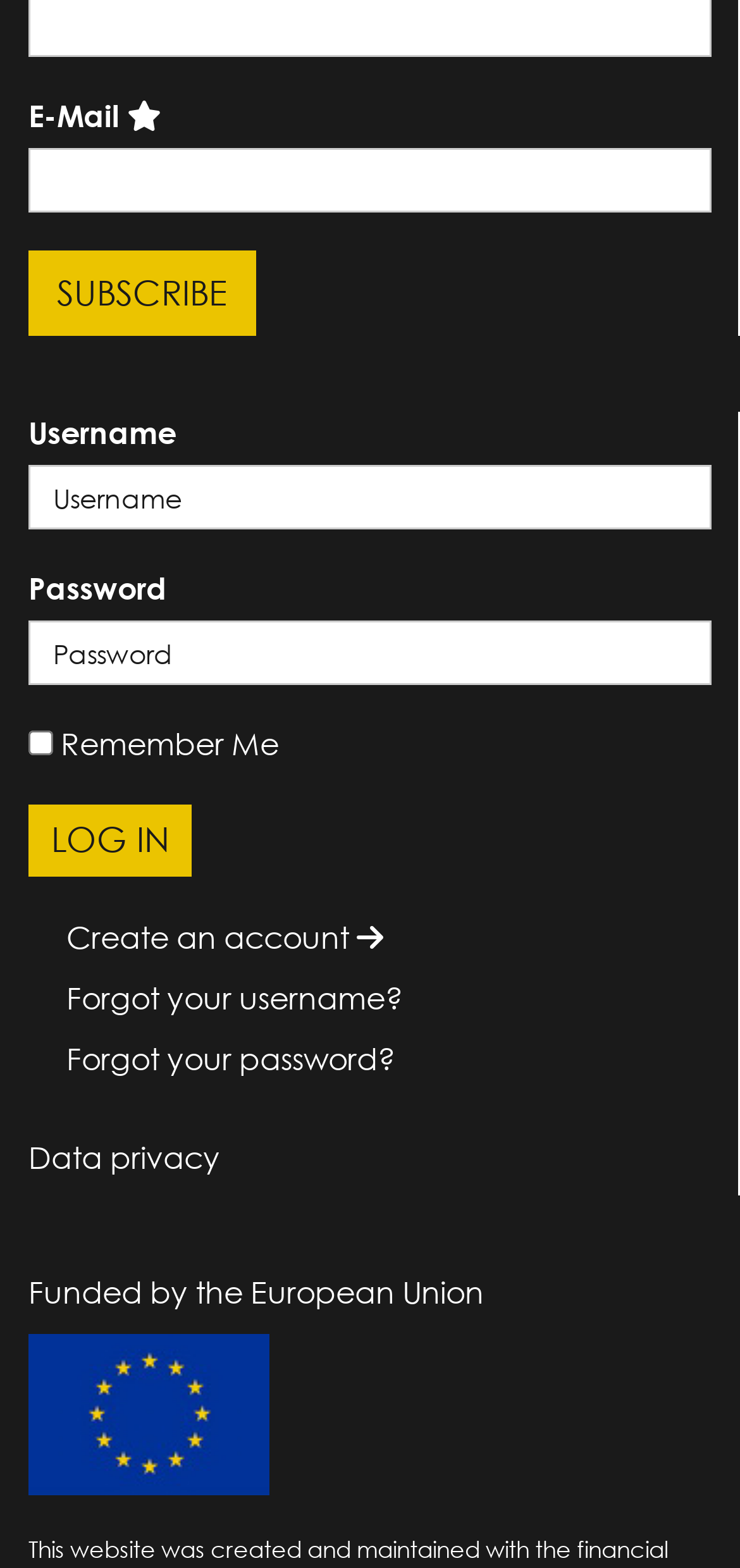How many textboxes are there for login credentials?
Examine the screenshot and reply with a single word or phrase.

Two